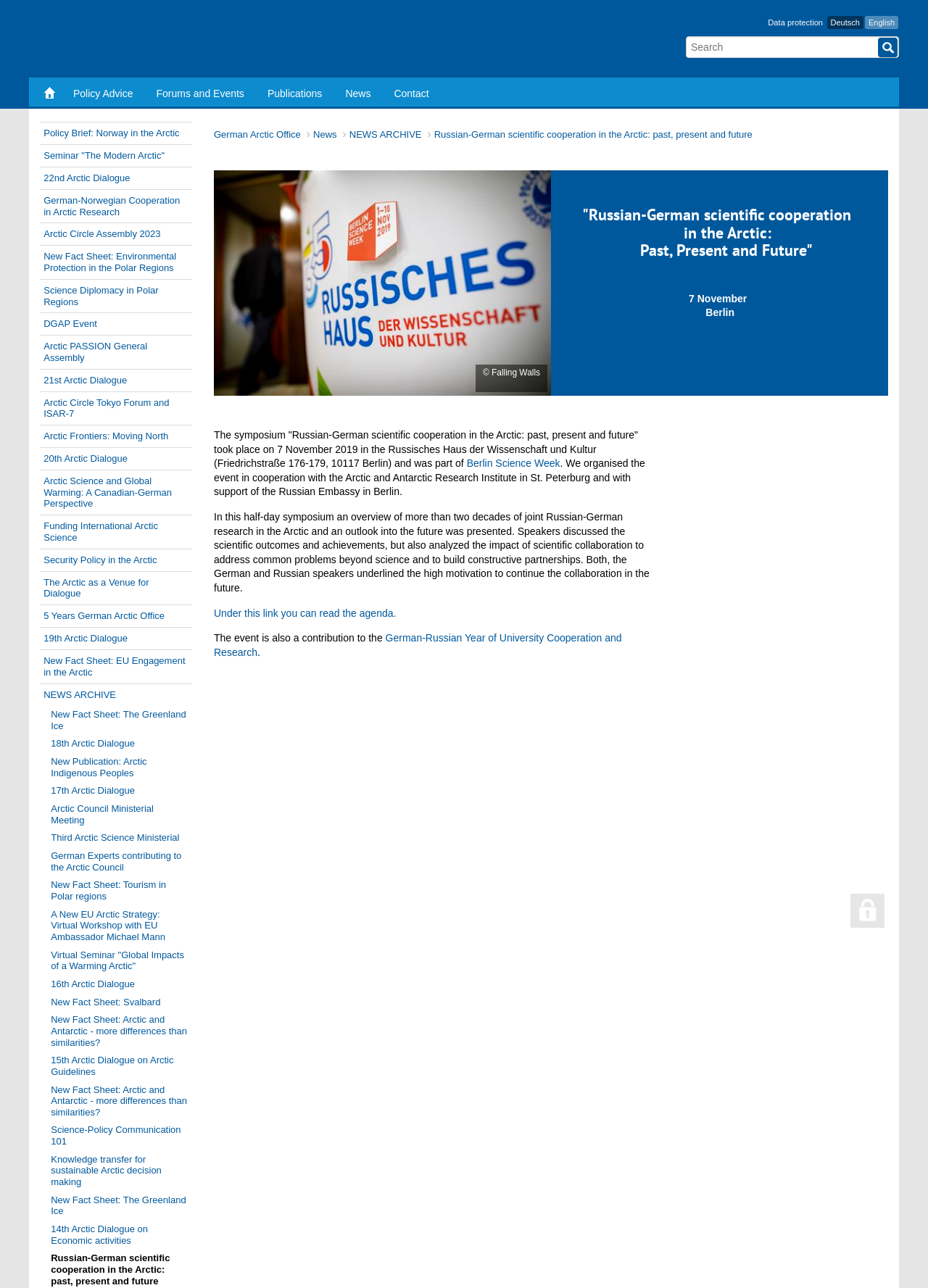Answer the question with a brief word or phrase:
How many links are there in the news section?

20